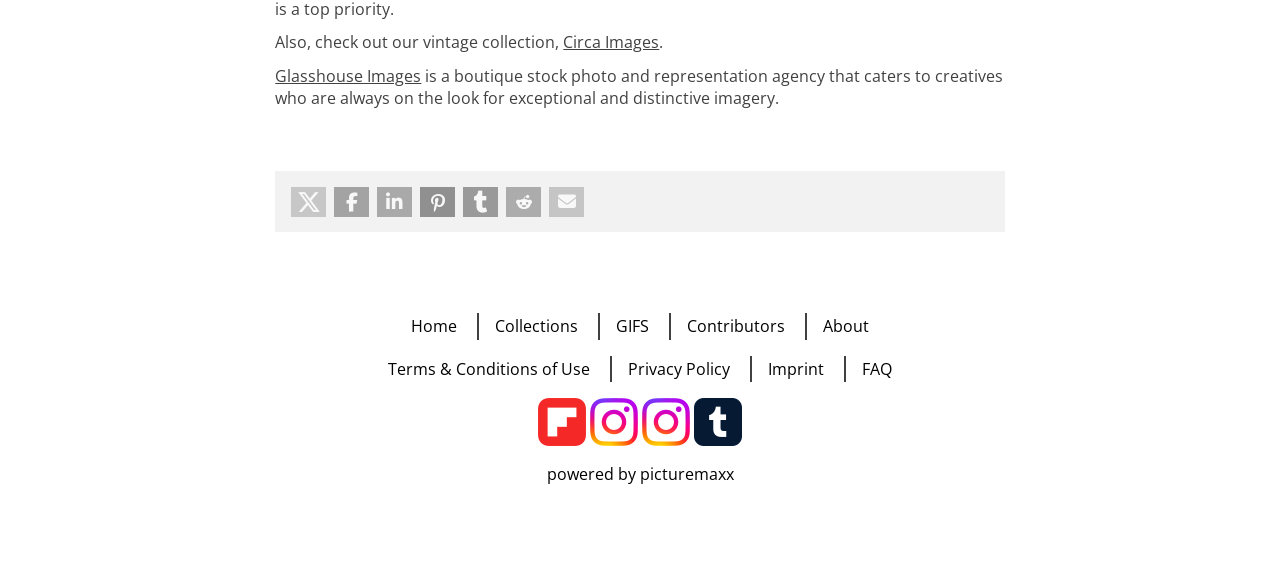Determine the bounding box for the UI element that matches this description: "powered by picturemaxx".

[0.427, 0.822, 0.573, 0.861]